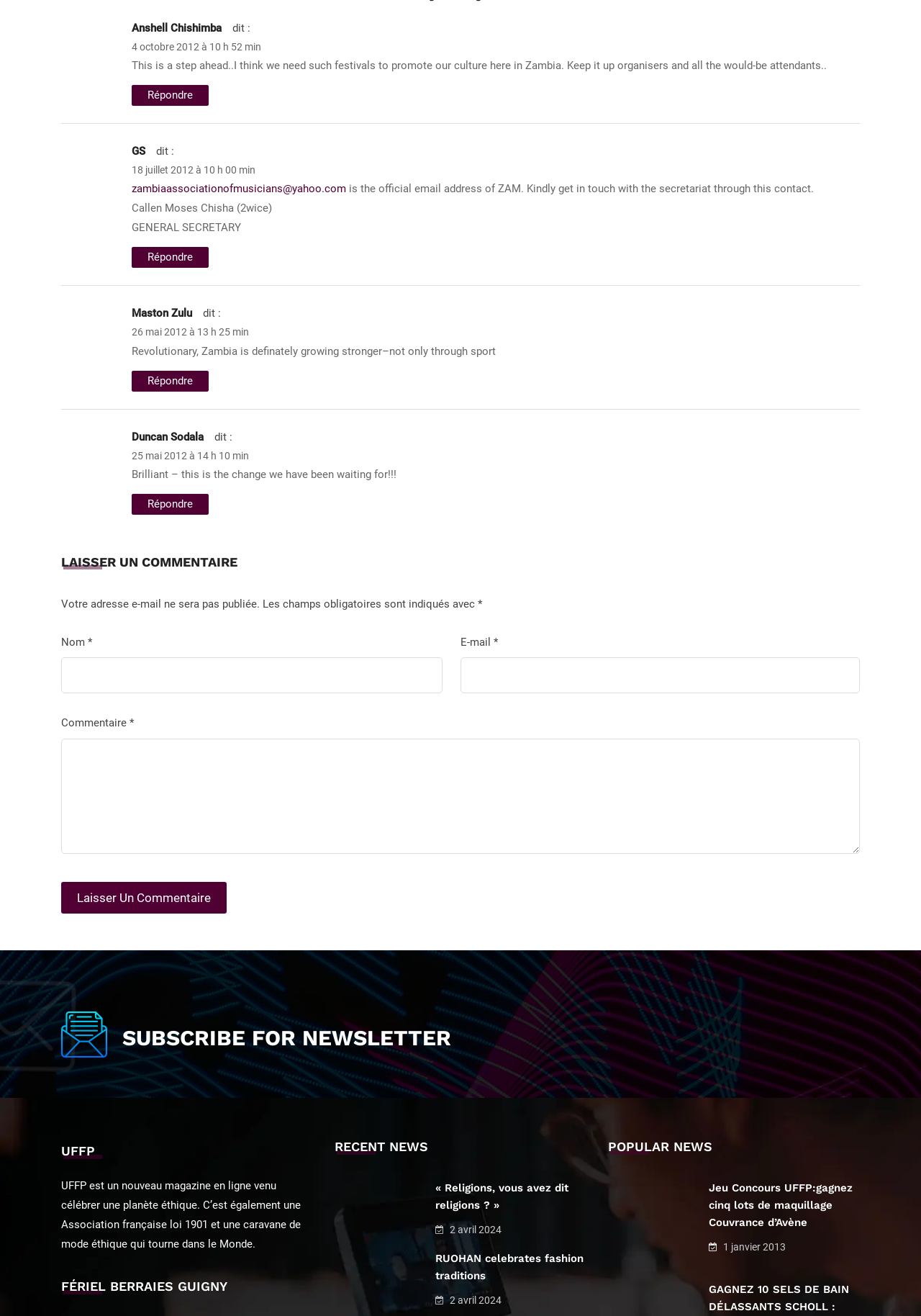Provide the bounding box coordinates of the UI element this sentence describes: "#RUNSALTY".

None